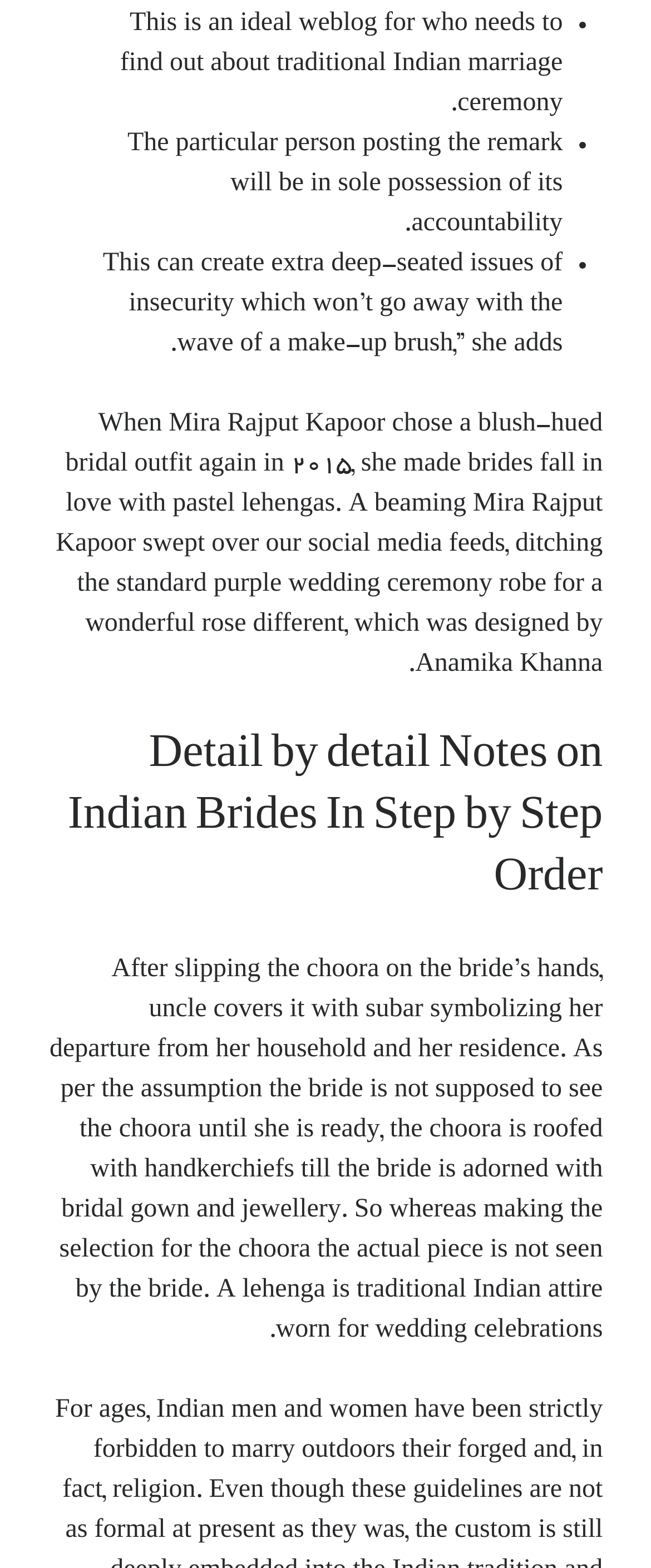Please identify the bounding box coordinates of the area that needs to be clicked to fulfill the following instruction: "Click on انرژی خورشیدی."

[0.741, 0.002, 0.923, 0.015]